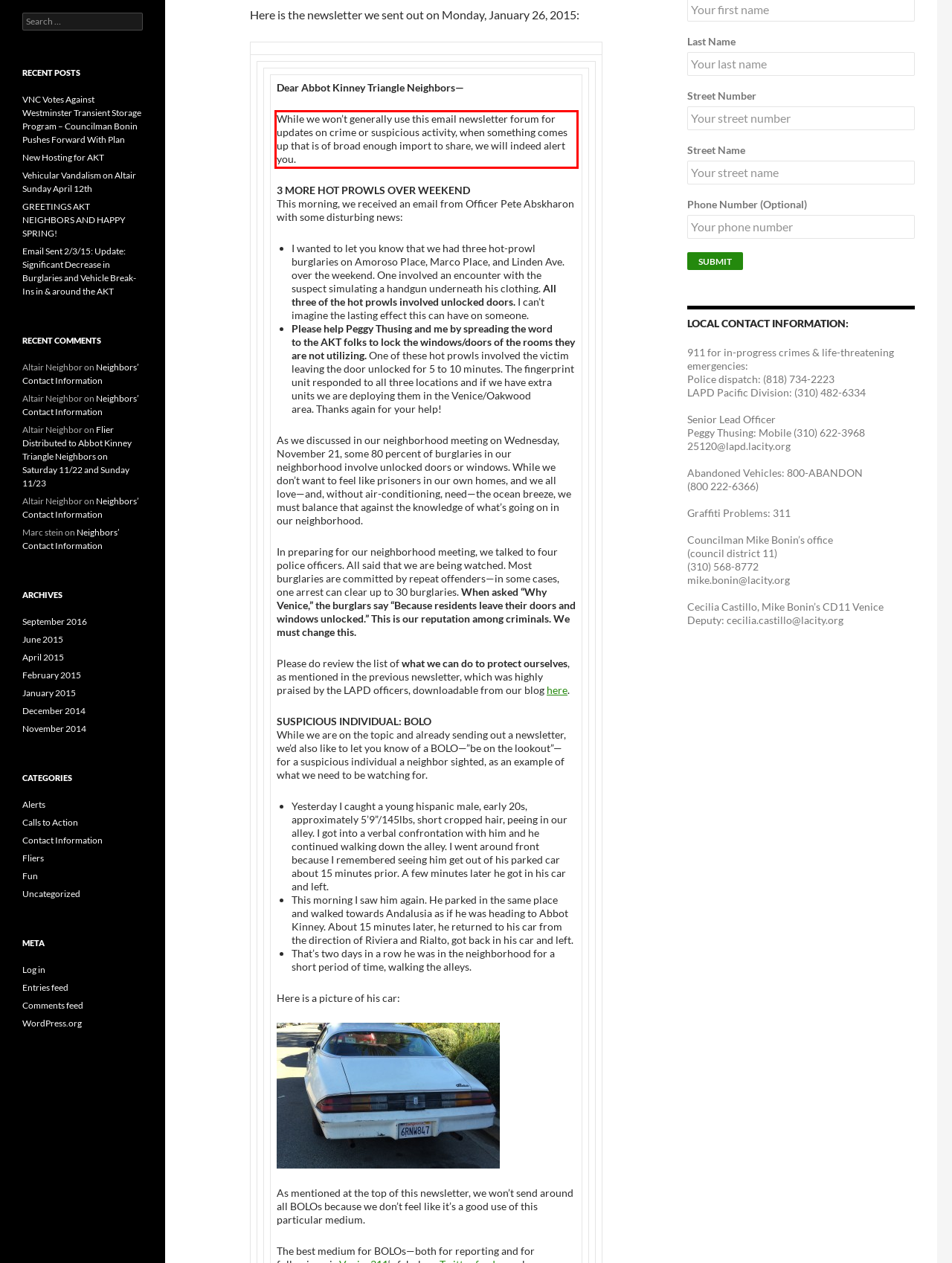Using OCR, extract the text content found within the red bounding box in the given webpage screenshot.

While we won’t generally use this email newsletter forum for updates on crime or suspicious activity, when something comes up that is of broad enough import to share, we will indeed alert you.